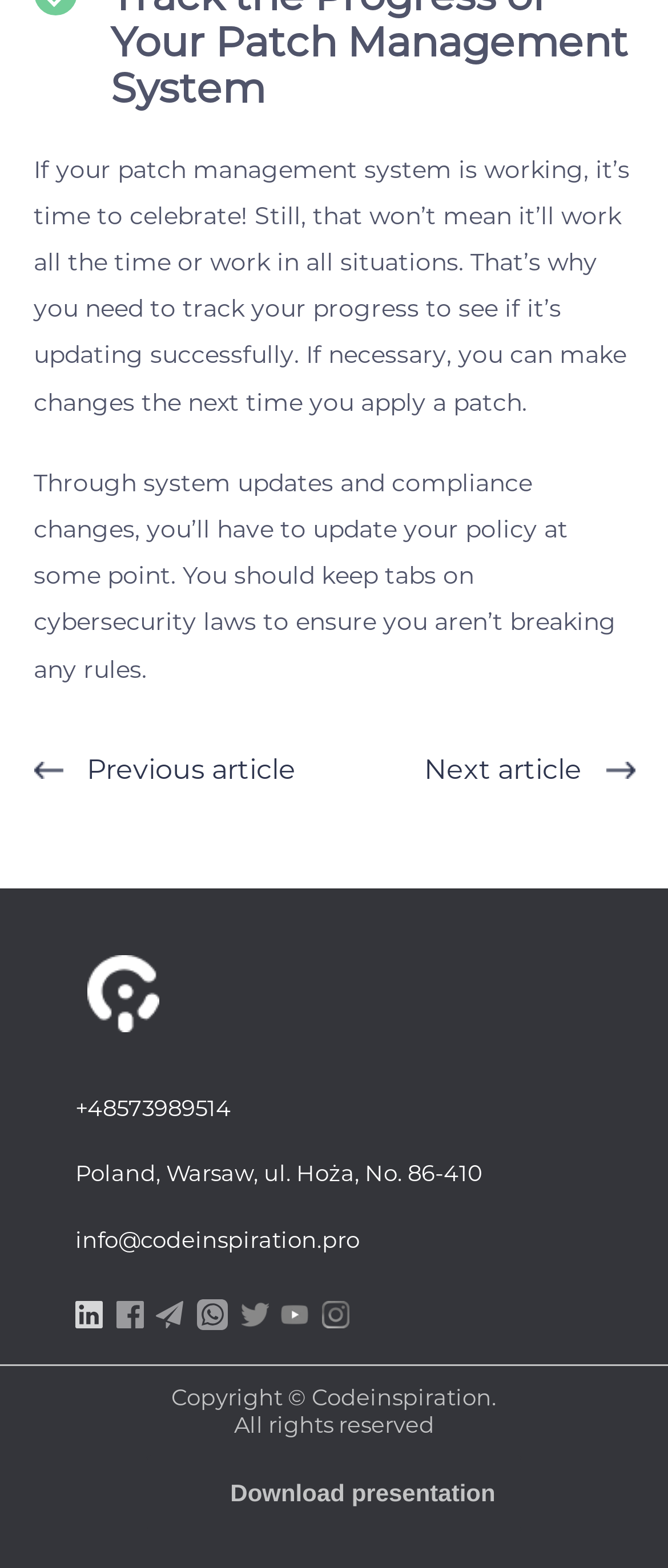Provide a one-word or short-phrase response to the question:
What is the purpose of the button at the bottom?

Download presentation